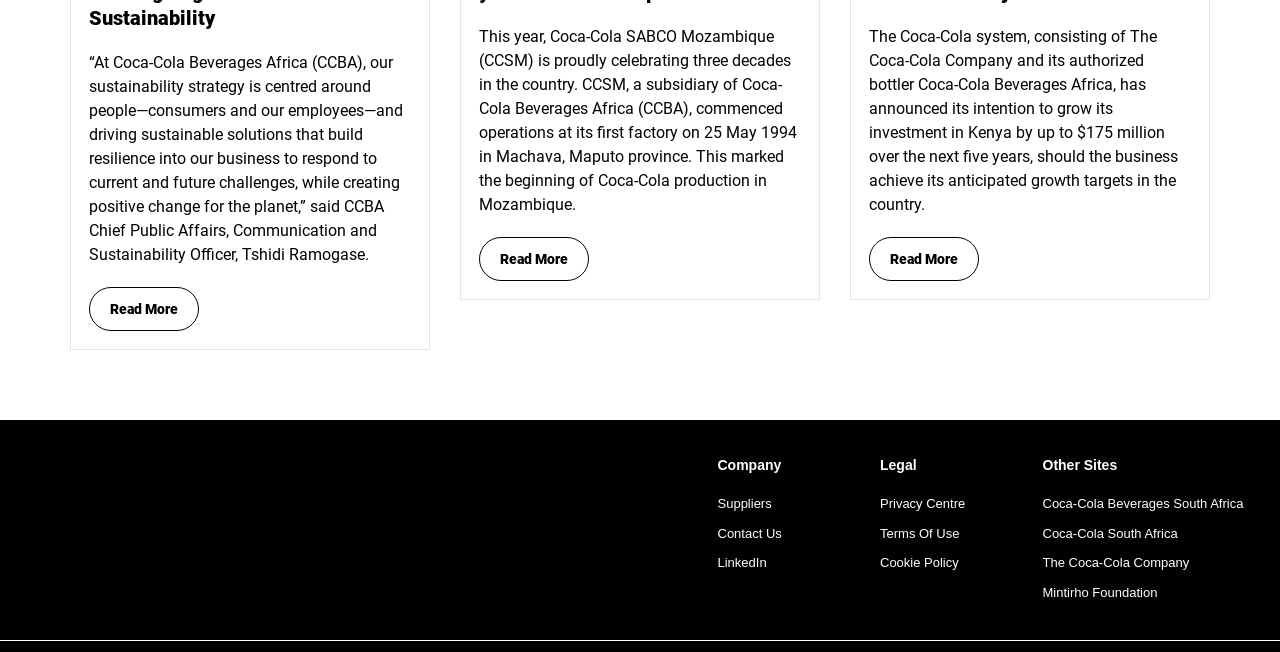Using the provided description LinkedIn, find the bounding box coordinates for the UI element. Provide the coordinates in (top-left x, top-left y, bottom-right x, bottom-right y) format, ensuring all values are between 0 and 1.

[0.561, 0.848, 0.688, 0.878]